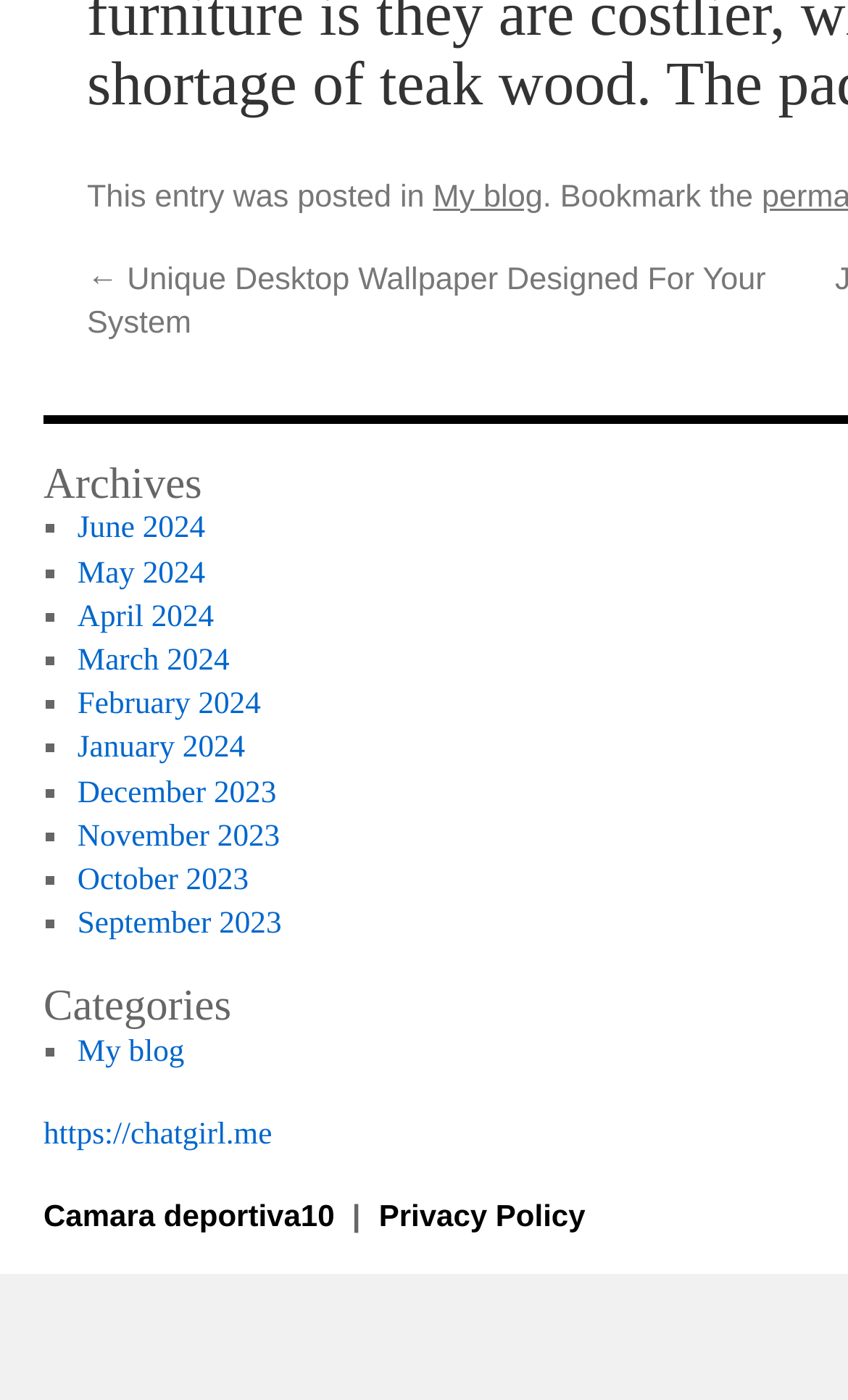What is the name of the camera mentioned in the link?
Offer a detailed and full explanation in response to the question.

The name of the camera mentioned in the link can be found by looking at the link that says 'Camara deportiva10', which is likely a link to a blog post about this camera.